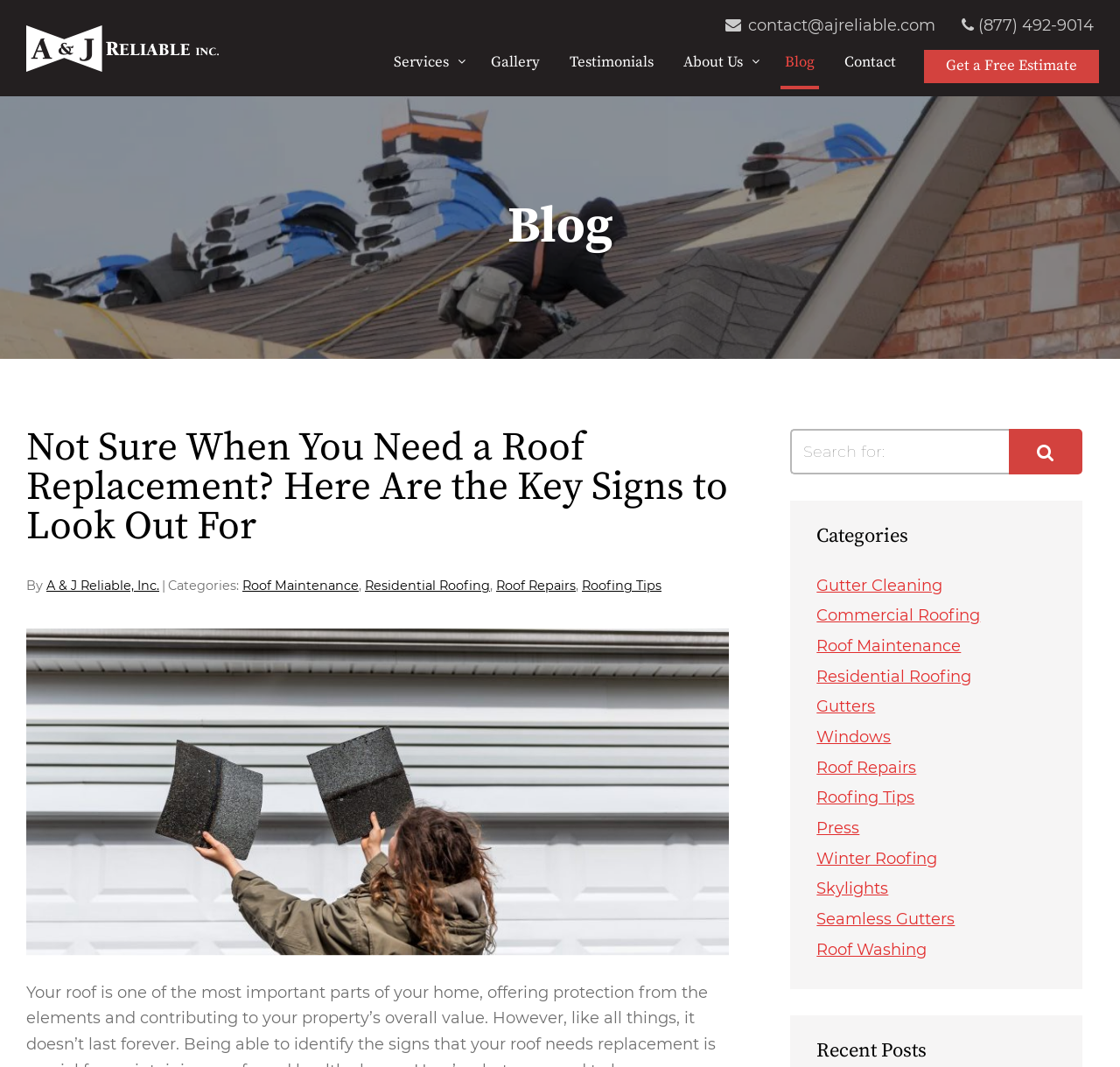Locate the bounding box of the user interface element based on this description: "Windows".

[0.729, 0.682, 0.796, 0.7]